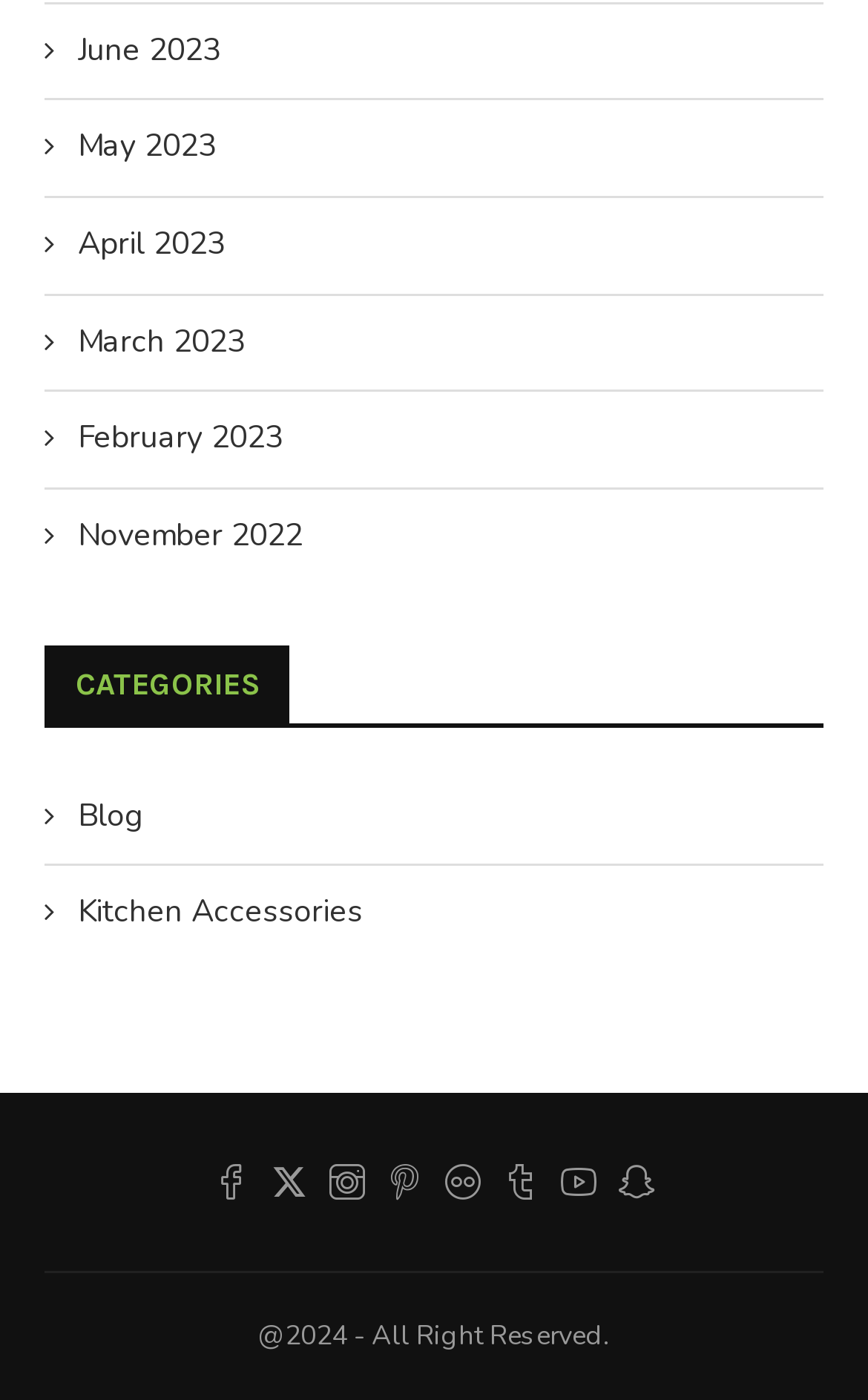Extract the bounding box coordinates for the UI element described as: "June 2023".

[0.051, 0.016, 0.254, 0.047]